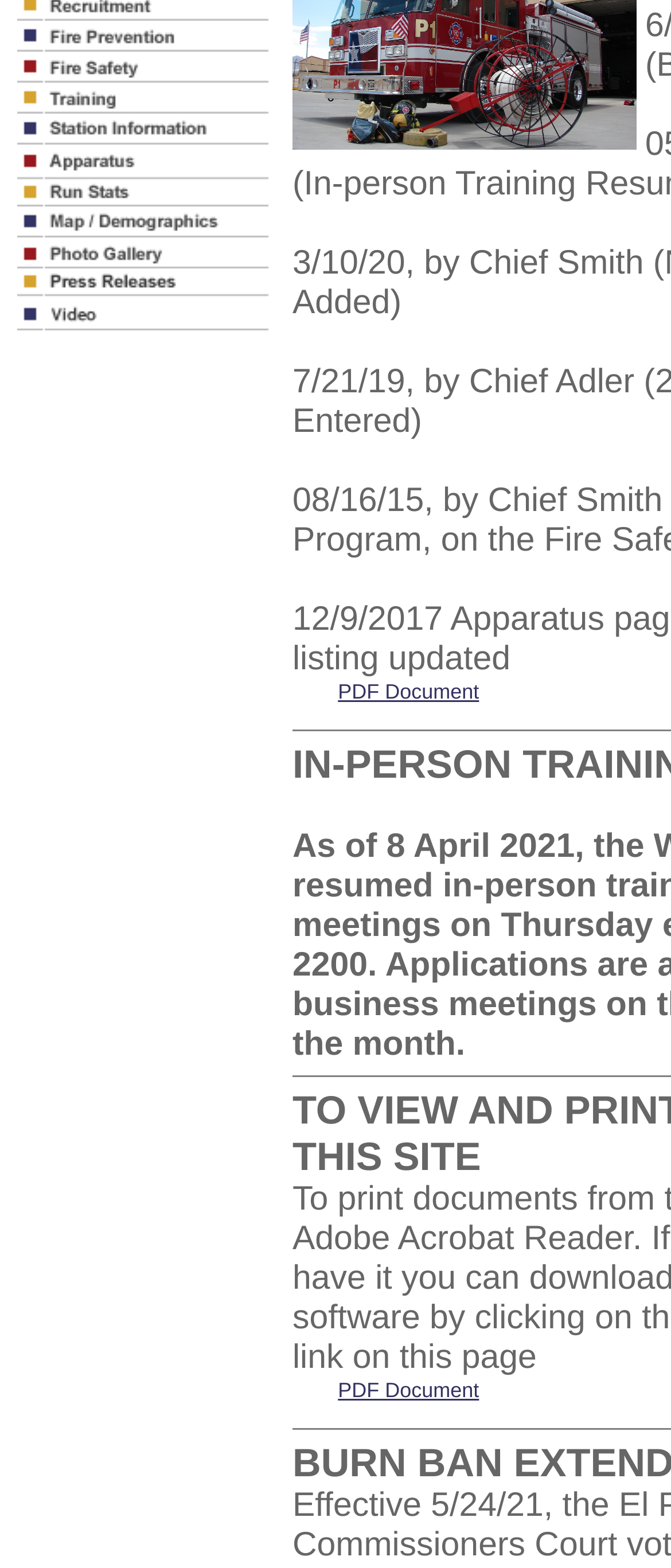Locate the UI element described by View all news and provide its bounding box coordinates. Use the format (top-left x, top-left y, bottom-right x, bottom-right y) with all values as floating point numbers between 0 and 1.

None